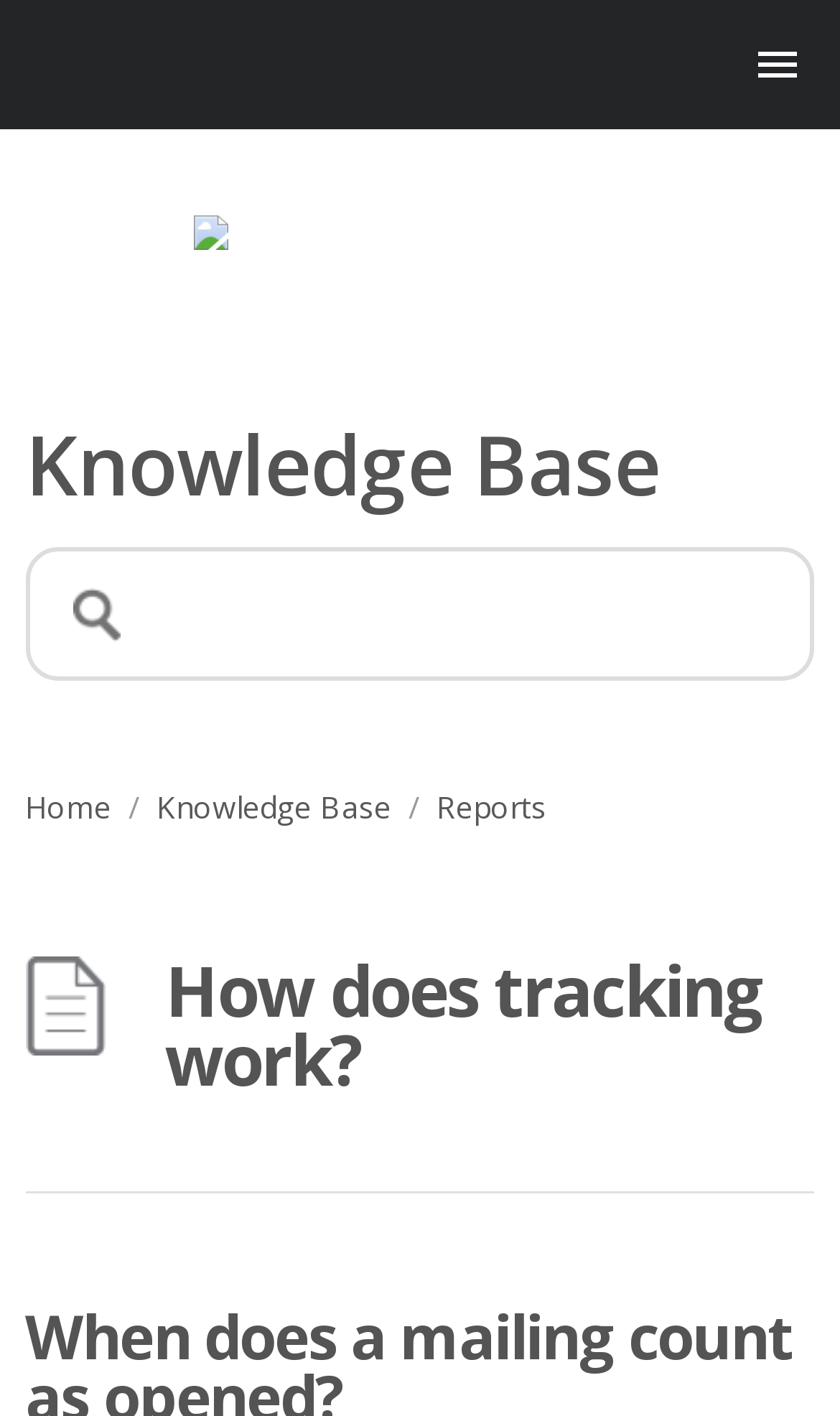Carefully observe the image and respond to the question with a detailed answer:
What is the name of the support page?

I determined the answer by looking at the link element with the text 'Clever Elements Support' and an image with the same text, which suggests that it is the name of the support page.